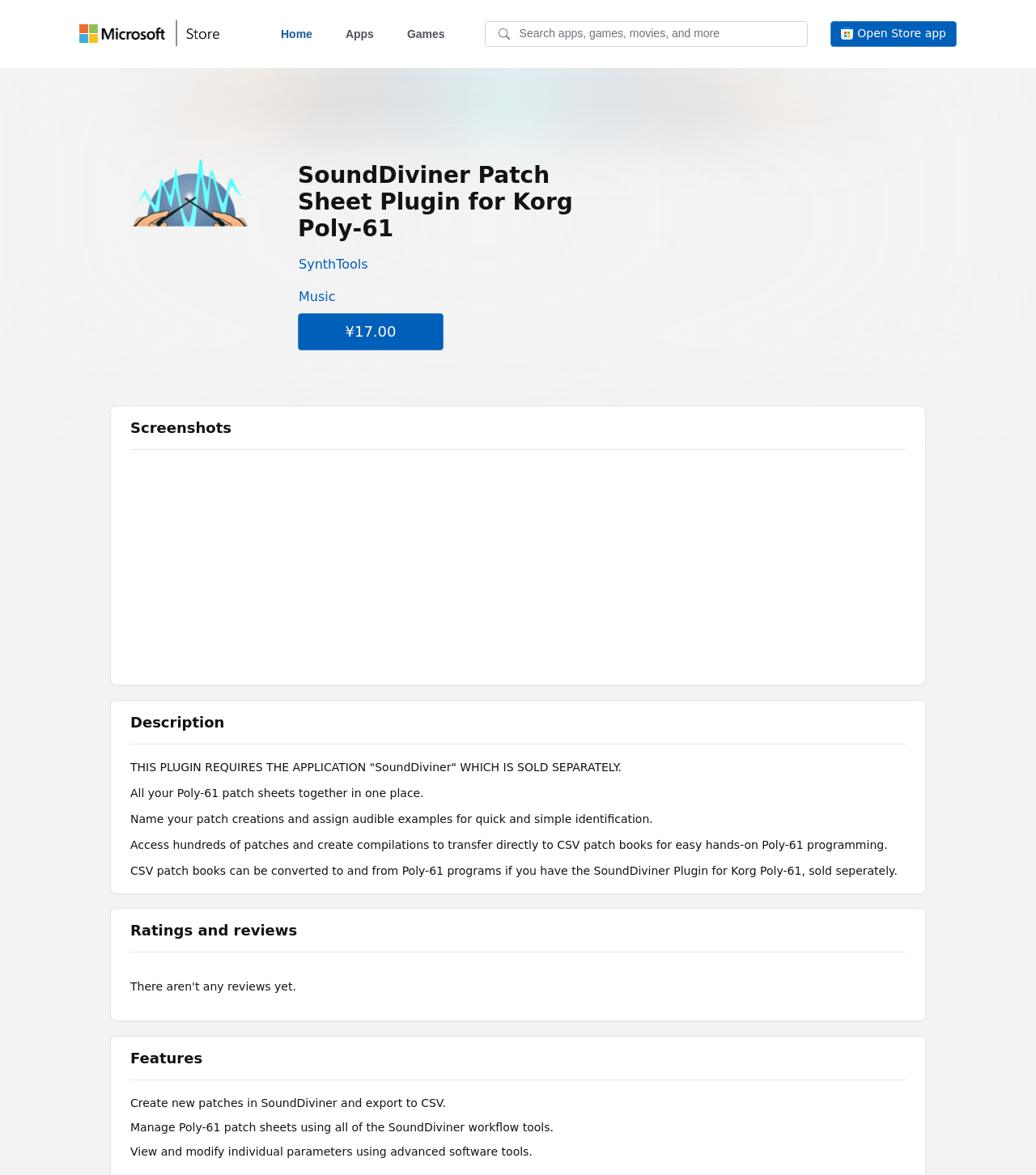Locate the bounding box coordinates for the element described below: "title="Scroll right"". The coordinates must be four float values between 0 and 1, formatted as [left, top, right, bottom].

[0.129, 0.469, 0.16, 0.497]